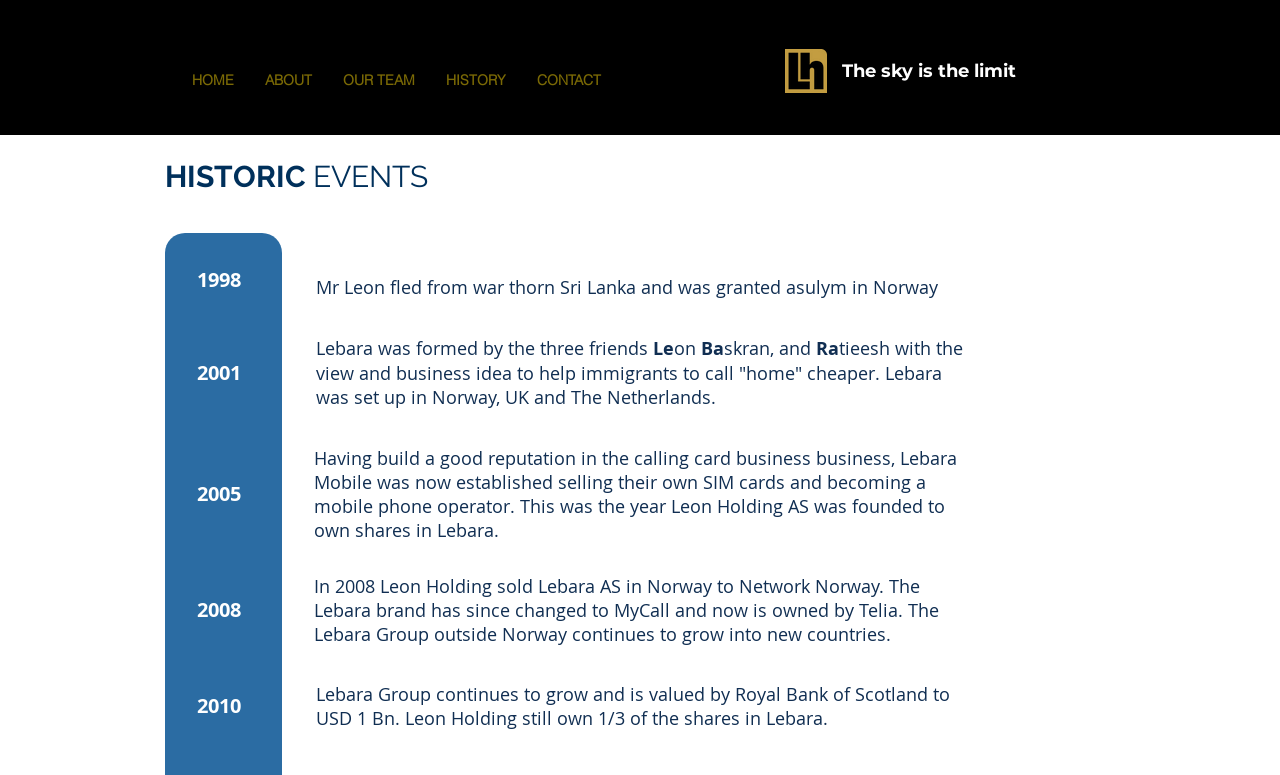Extract the bounding box coordinates for the described element: "HISTORY". The coordinates should be represented as four float numbers between 0 and 1: [left, top, right, bottom].

[0.336, 0.075, 0.407, 0.132]